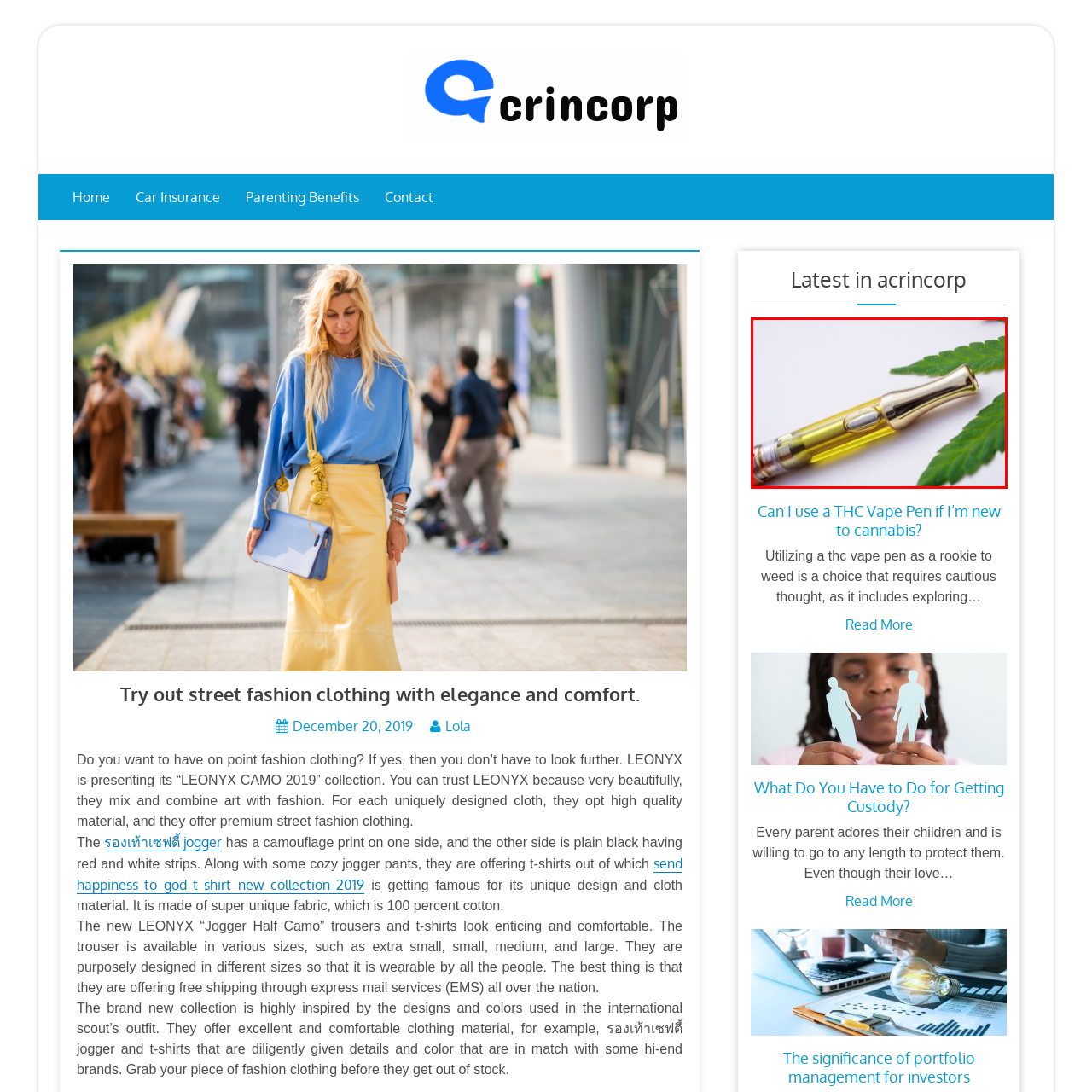Concentrate on the image highlighted by the red boundary and deliver a detailed answer to the following question, using the information from the image:
What is the material of the mouthpiece?

The image features a sleek THC vape pen with a polished metallic mouthpiece, which suggests that the material of the mouthpiece is metallic. The caption highlights the polished finish, implying a metallic material.